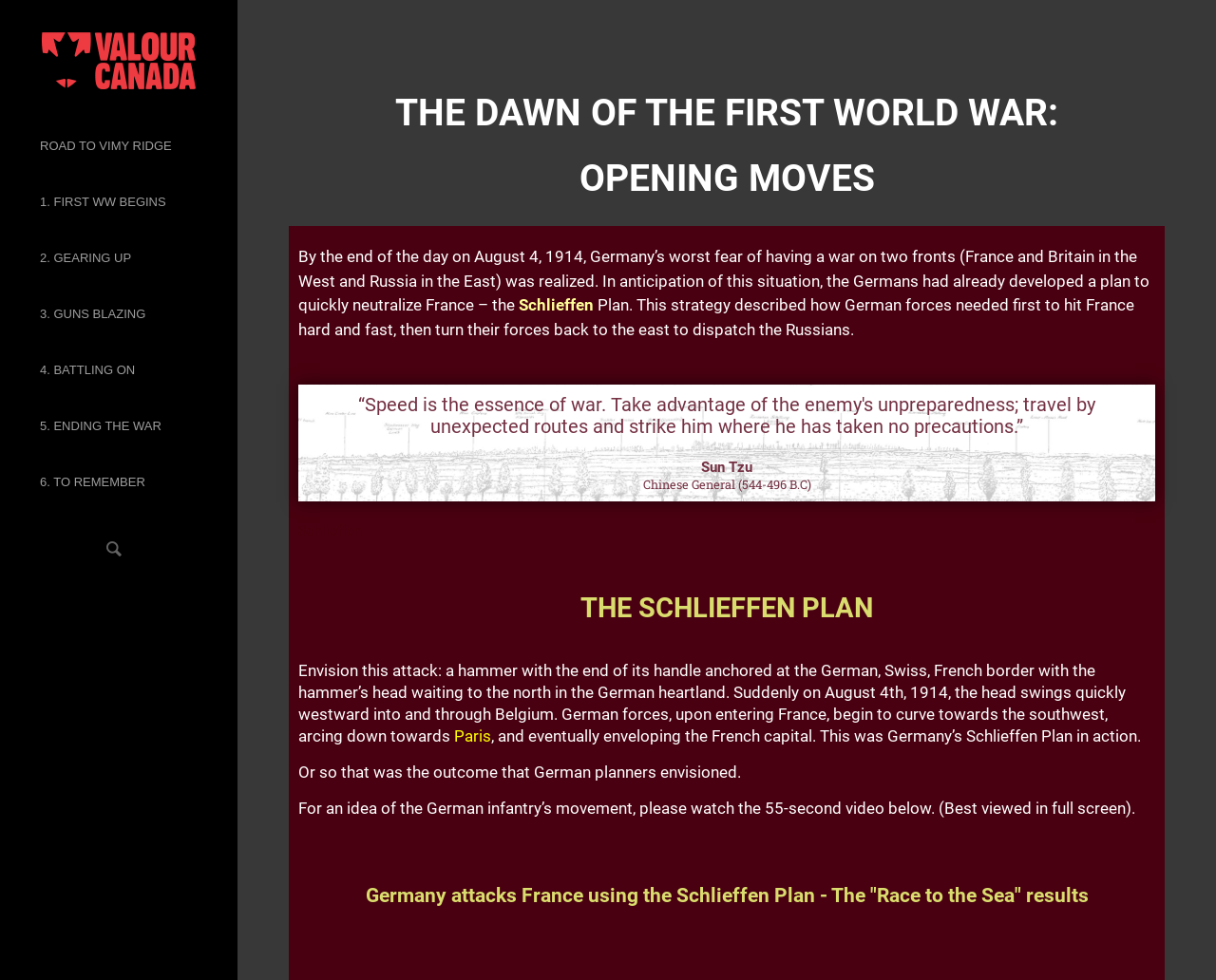Please find the bounding box coordinates of the element that needs to be clicked to perform the following instruction: "Learn about the Road to Vimy Ridge". The bounding box coordinates should be four float numbers between 0 and 1, represented as [left, top, right, bottom].

[0.016, 0.125, 0.18, 0.174]